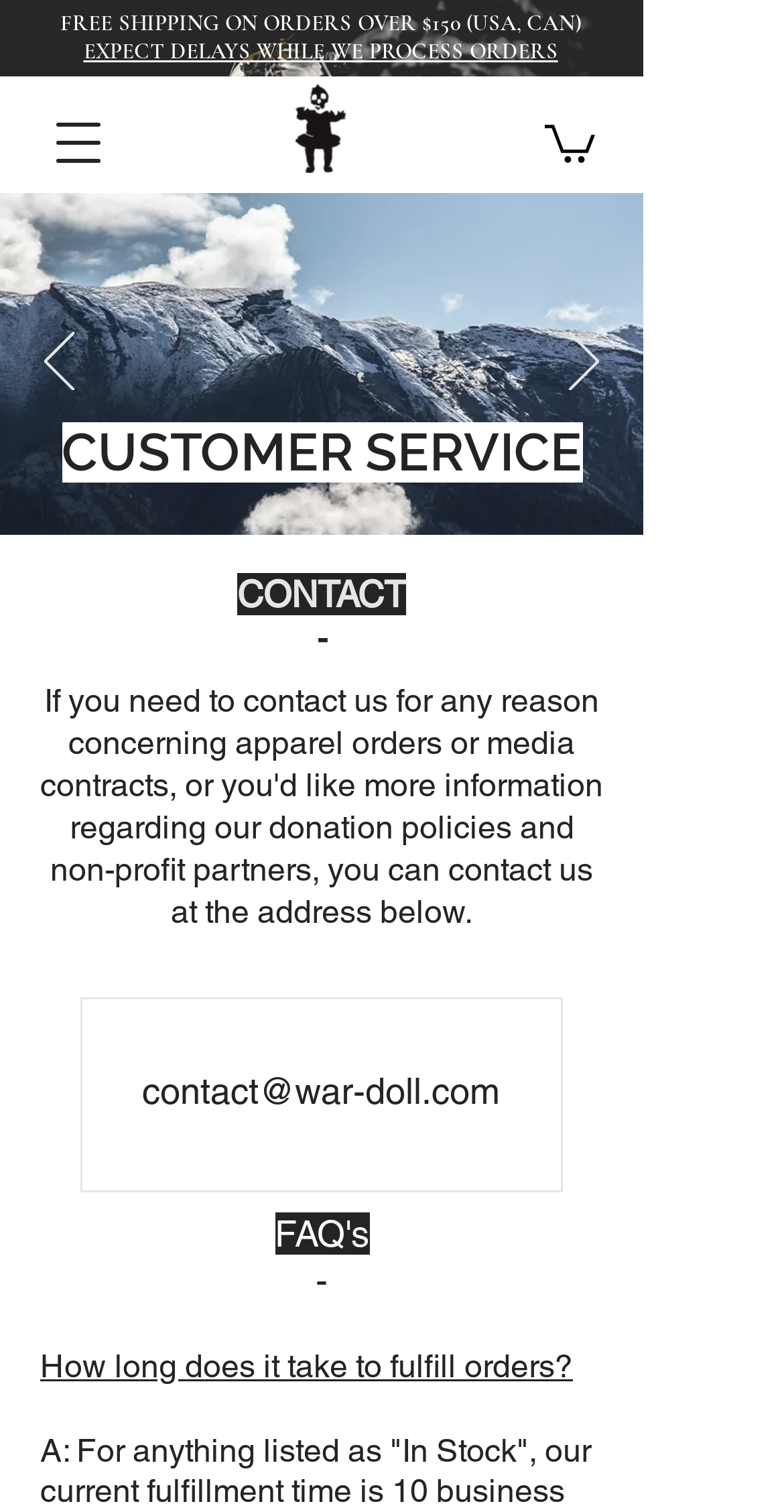Using the provided element description: "contact@war-doll.com", determine the bounding box coordinates of the corresponding UI element in the screenshot.

[0.181, 0.707, 0.637, 0.735]